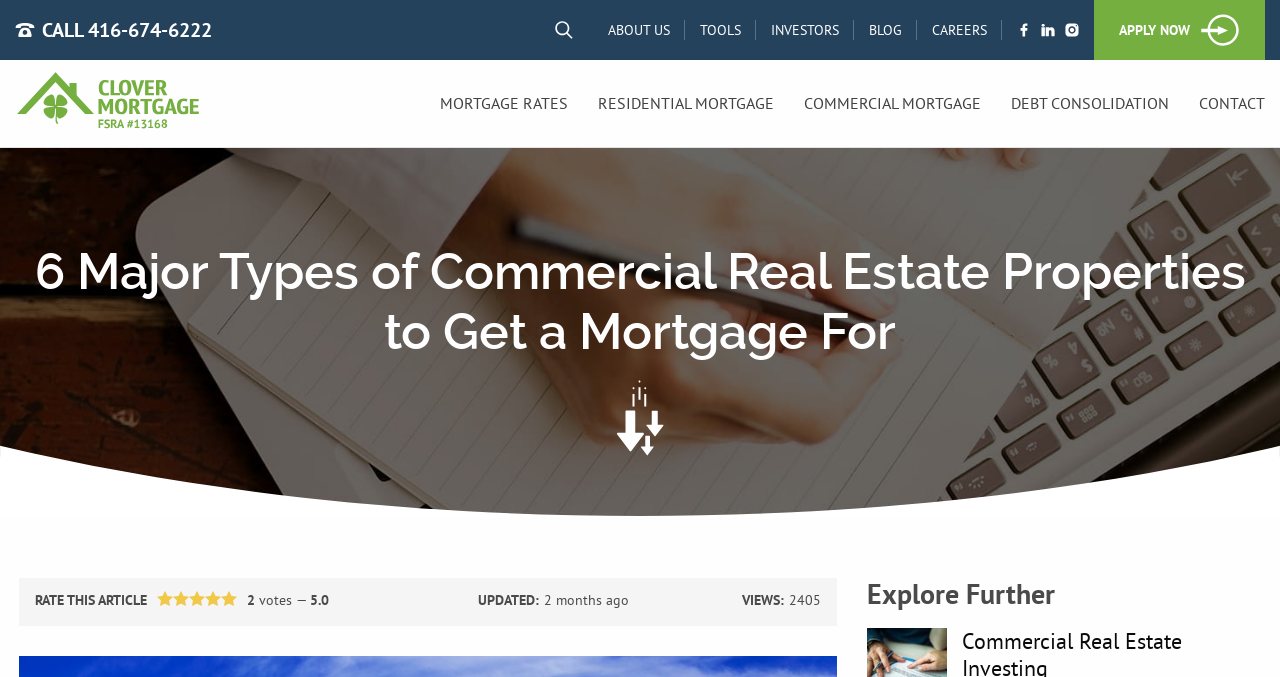Answer this question in one word or a short phrase: How many views does the article have?

2405